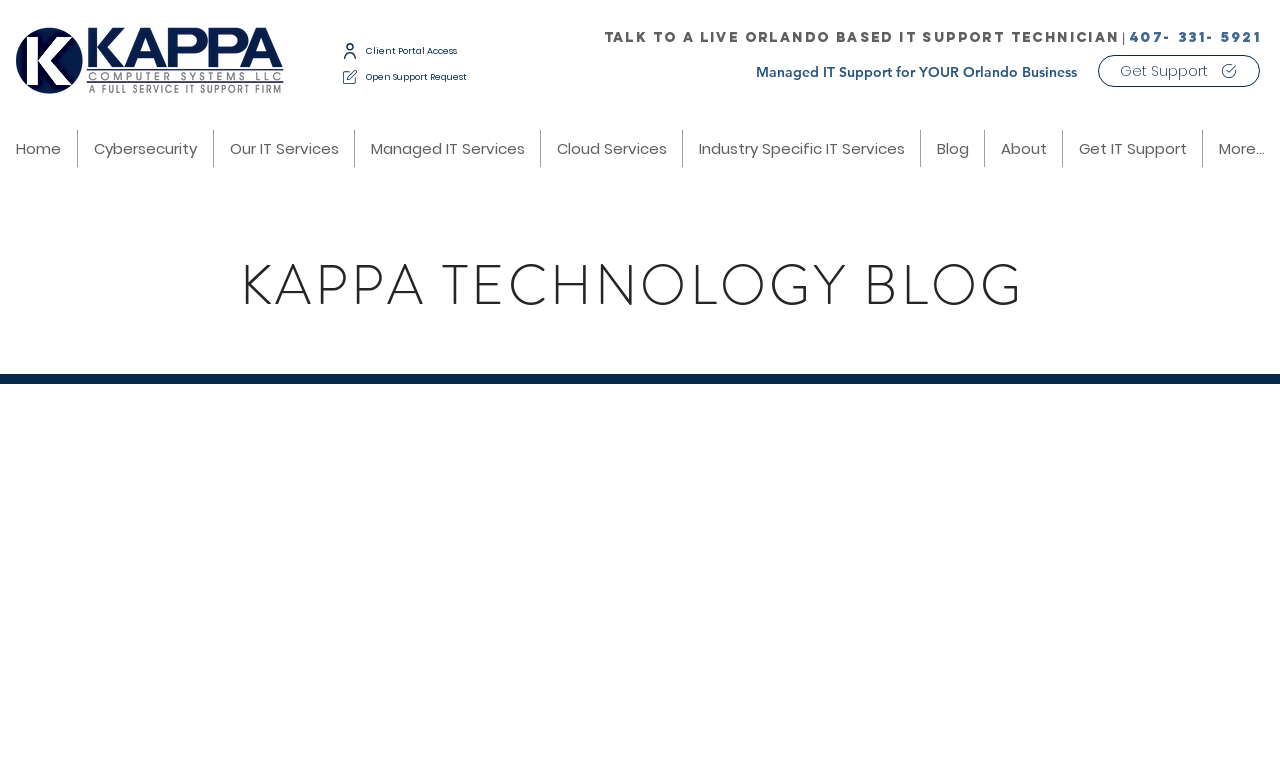Identify the title of the webpage and provide its text content.

KAPPA TECHNOLOGY BLOG 